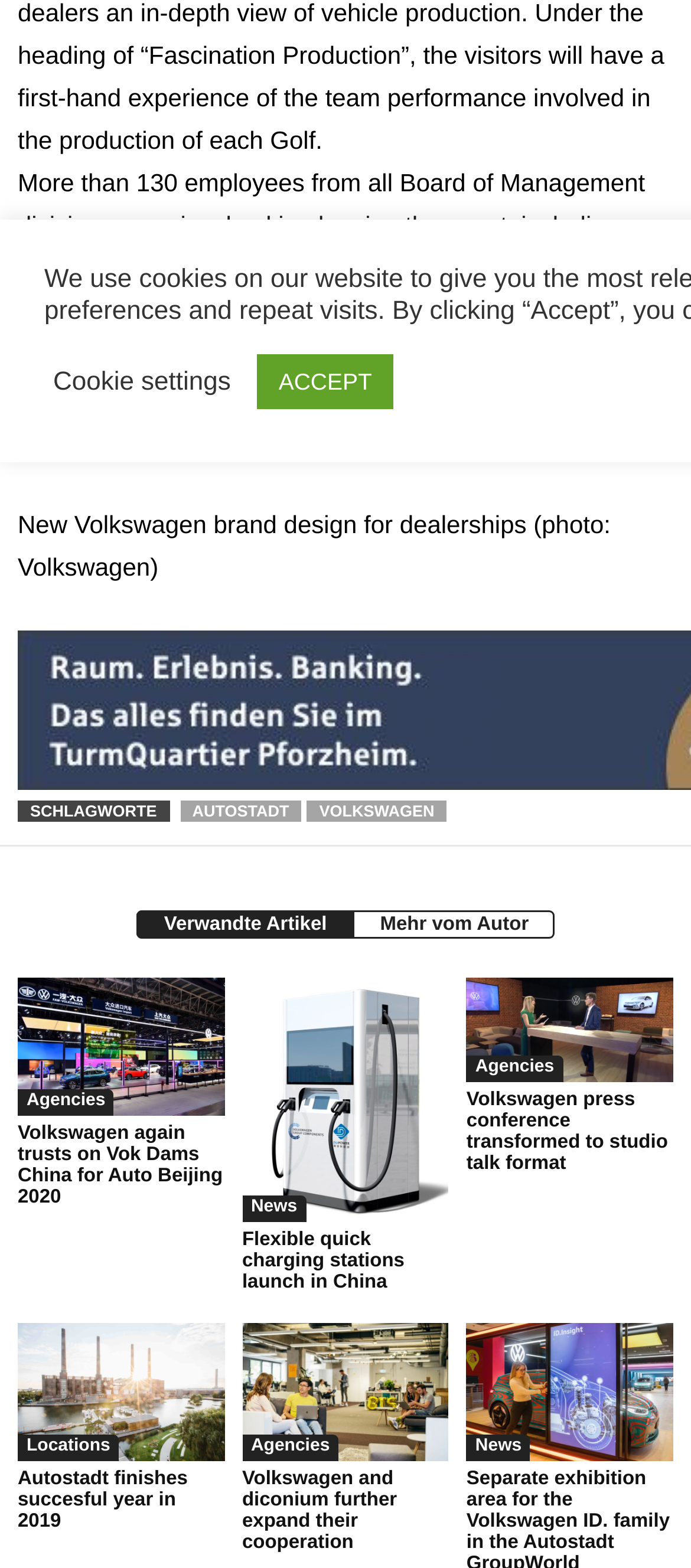Find the bounding box coordinates for the UI element that matches this description: "Verwandte Artikel".

[0.196, 0.581, 0.514, 0.599]